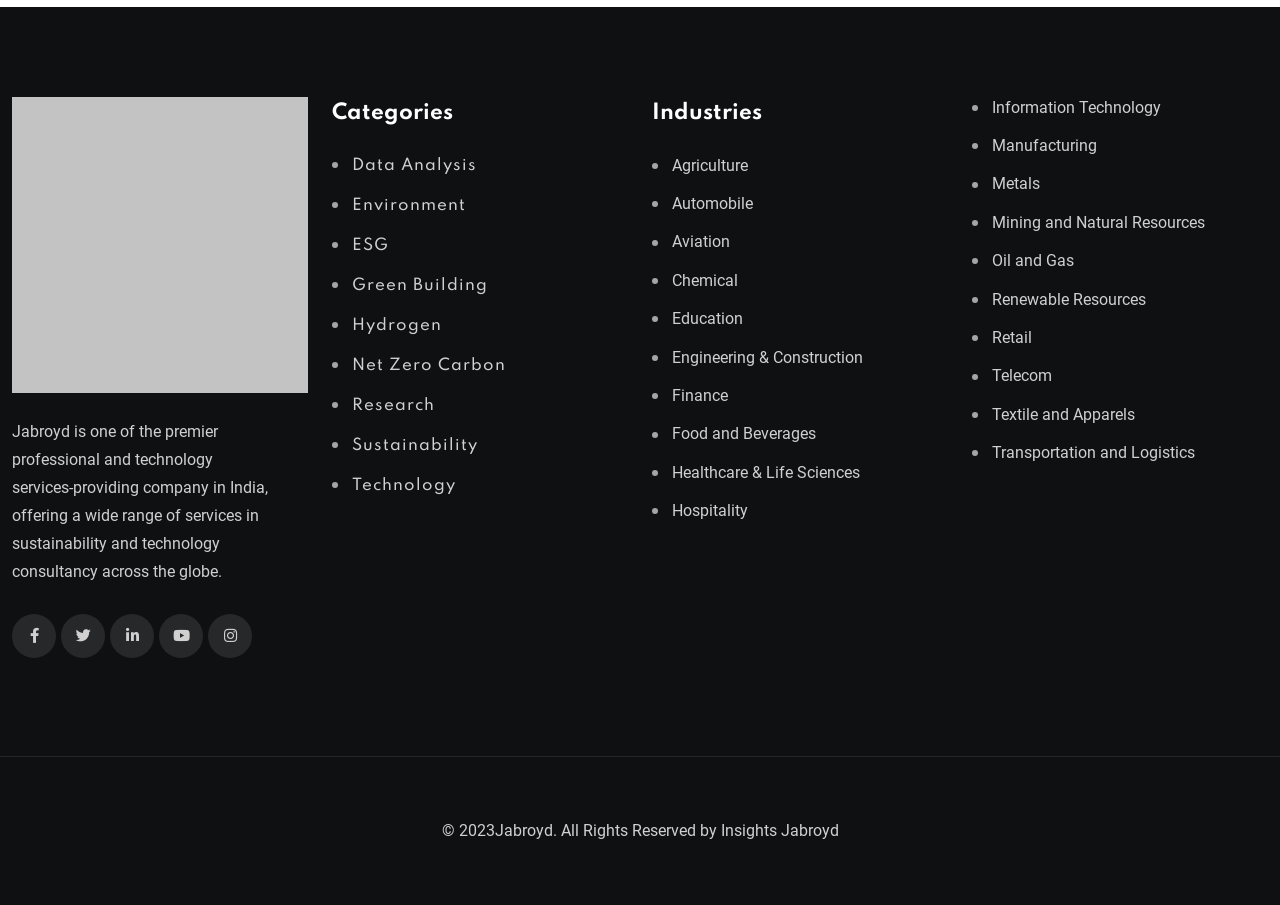How many categories are listed?
Please respond to the question with a detailed and informative answer.

The categories are listed as links under the 'Categories' heading, and there are 9 links: 'Data Analysis', 'Environment', 'ESG', 'Green Building', 'Hydrogen', 'Net Zero Carbon', 'Research', 'Sustainability', and 'Technology'.